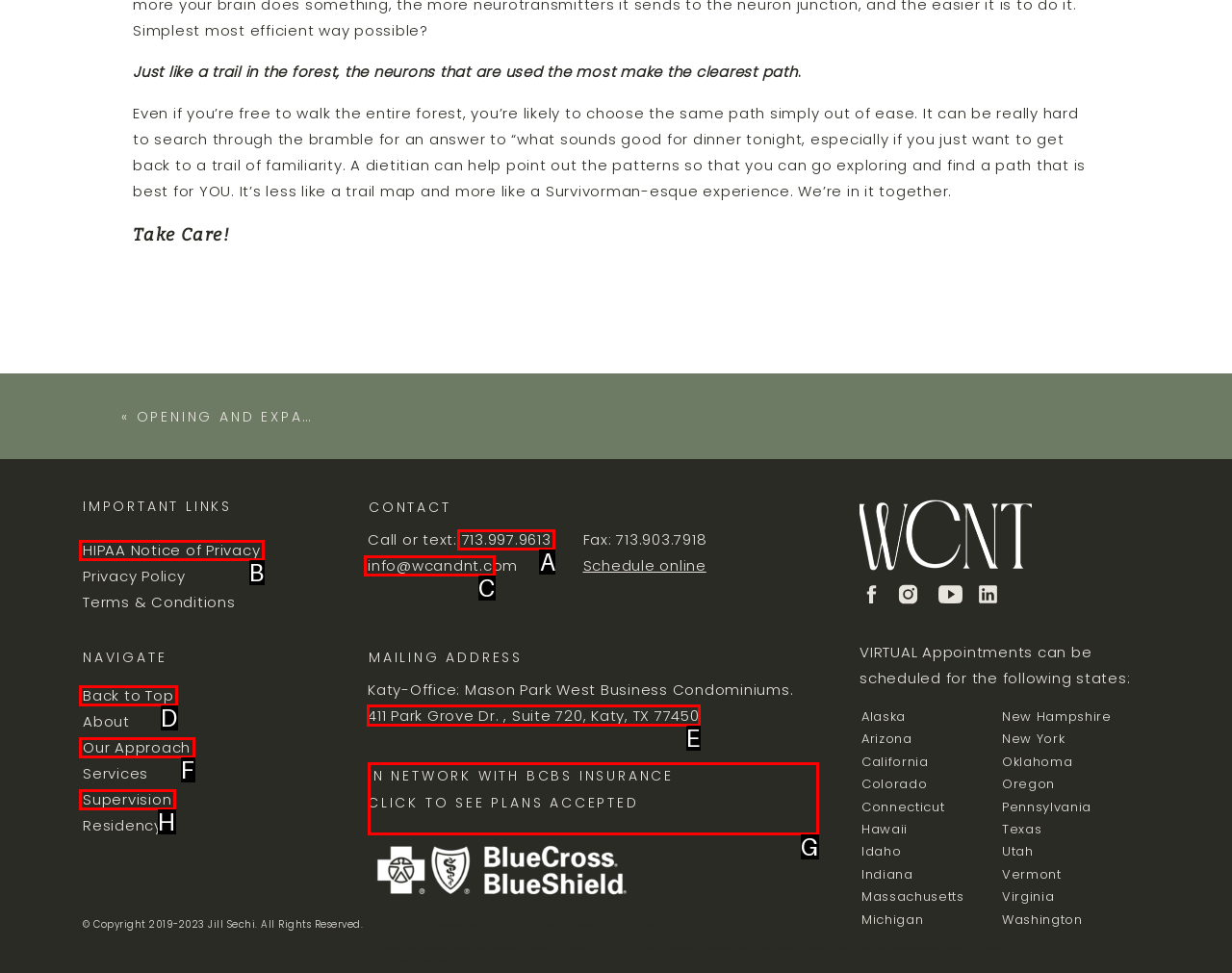Find the option you need to click to complete the following instruction: Check the mailing address
Answer with the corresponding letter from the choices given directly.

E